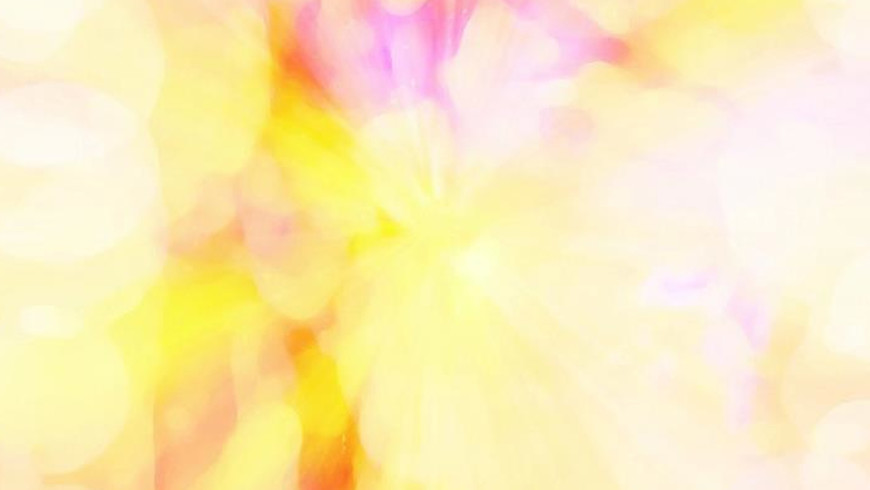Answer the following inquiry with a single word or phrase:
What emotions does the image evoke?

Warmth and tranquility